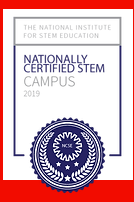Please use the details from the image to answer the following question comprehensively:
What is the shape of the emblem surrounding the central text?

The circular emblem is decorated with intricate patterns, reinforcing the prestige of the certification, and it surrounds the central text in the badge.